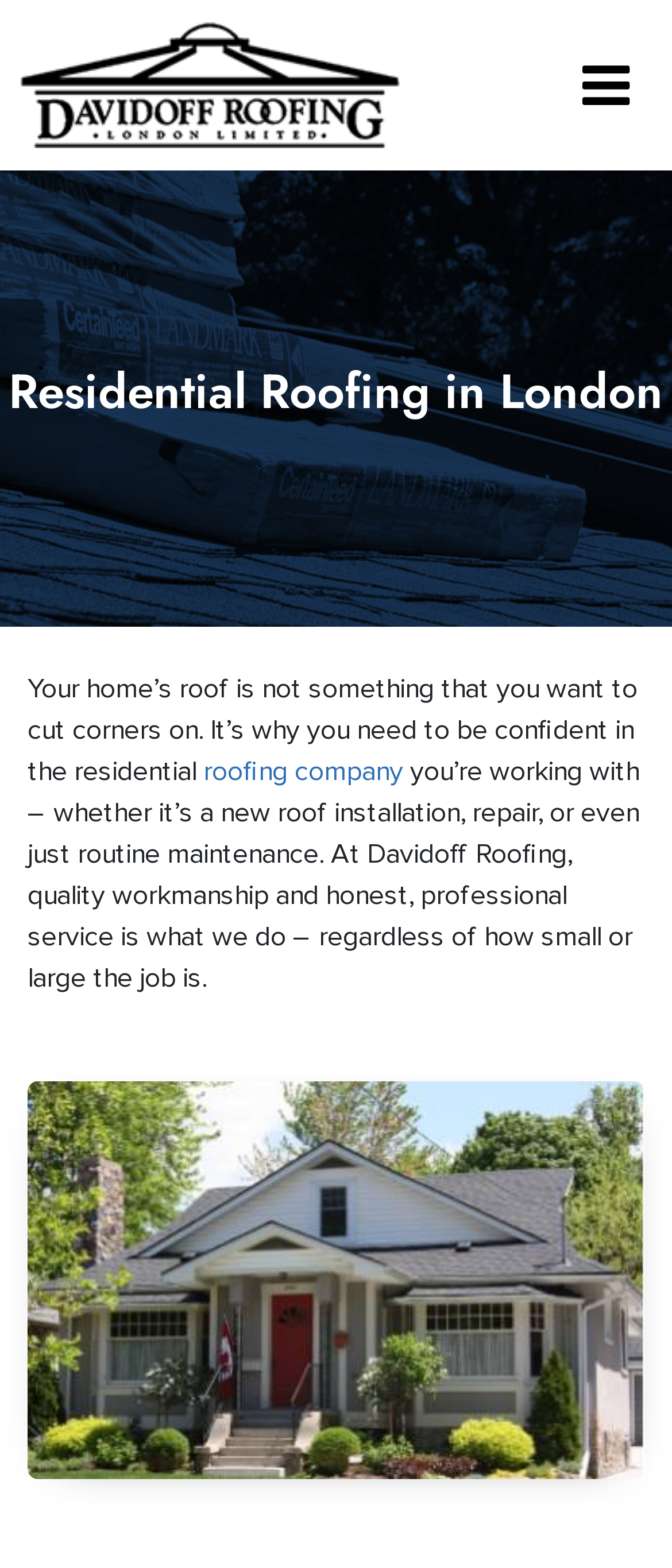Give a short answer using one word or phrase for the question:
What is the focus of the webpage?

Residential Roofing